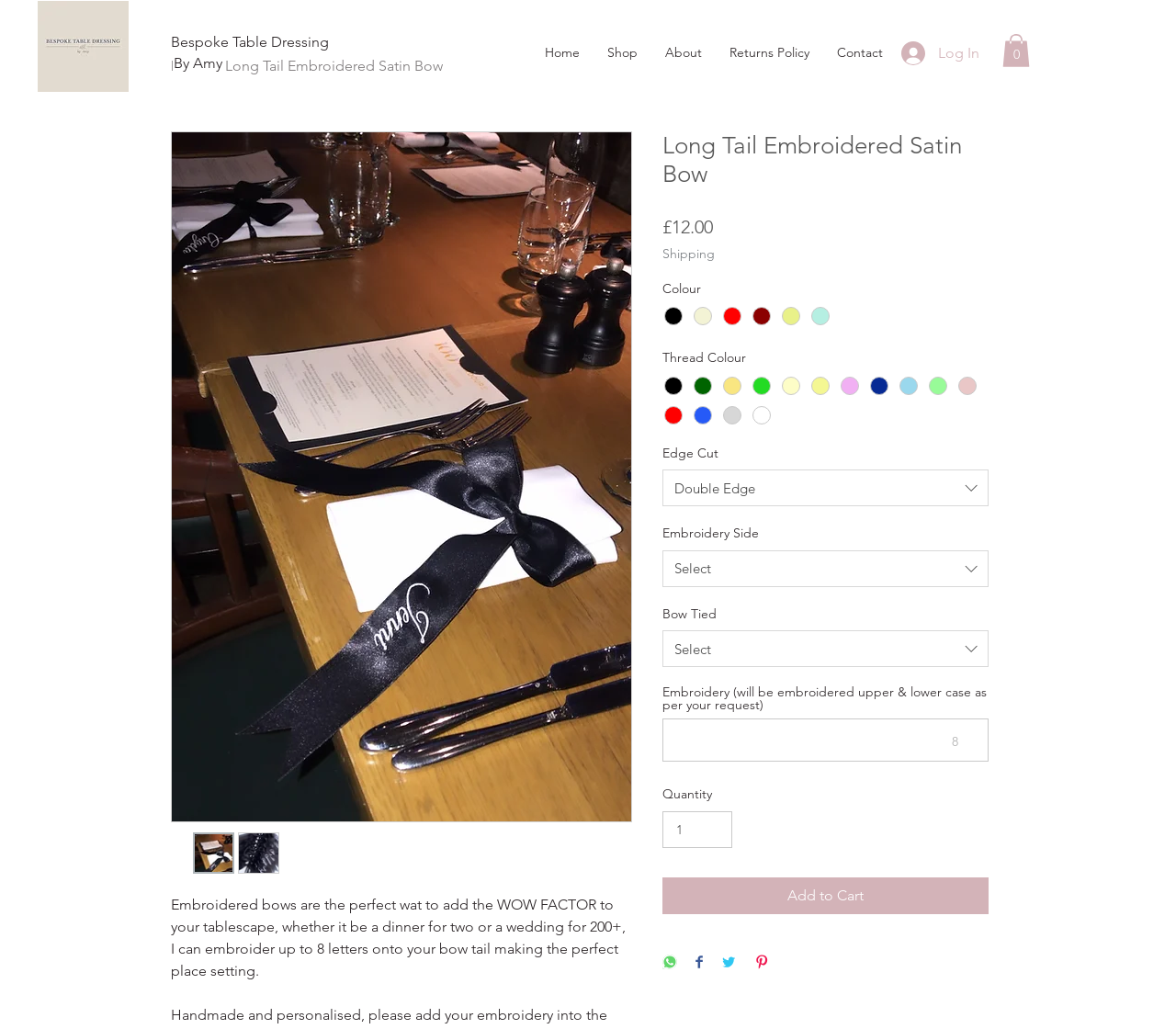Answer the question using only one word or a concise phrase: What is the price of the Long Tail Embroidered Satin Bow?

£12.00